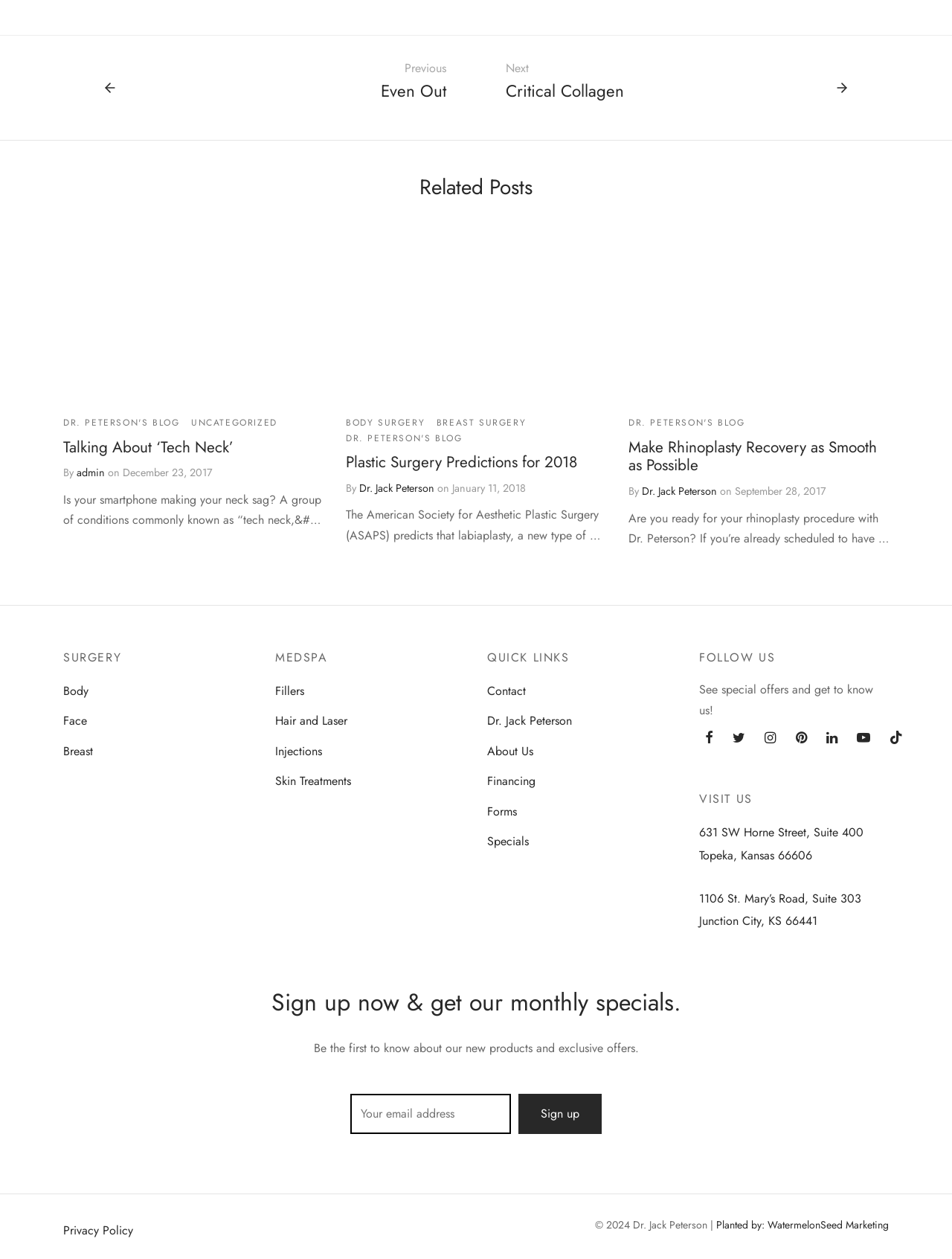Identify the bounding box coordinates for the region of the element that should be clicked to carry out the instruction: "Get directions to 631 SW Horne Street, Suite 400". The bounding box coordinates should be four float numbers between 0 and 1, i.e., [left, top, right, bottom].

[0.734, 0.652, 0.907, 0.67]